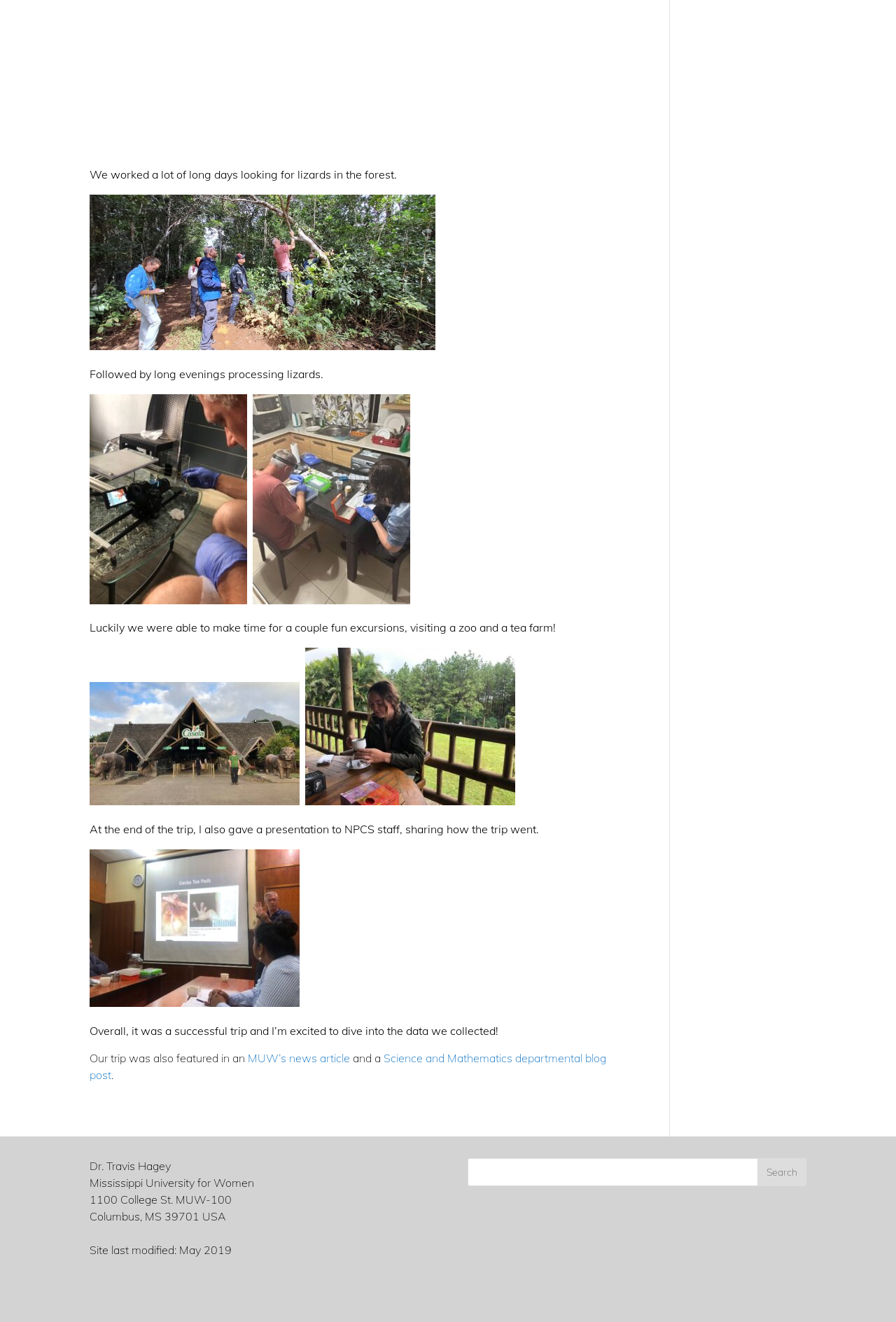When was the site last modified?
Using the information from the image, provide a comprehensive answer to the question.

The site's last modification date is mentioned at the bottom of the webpage, indicating that it was last updated in May 2019.